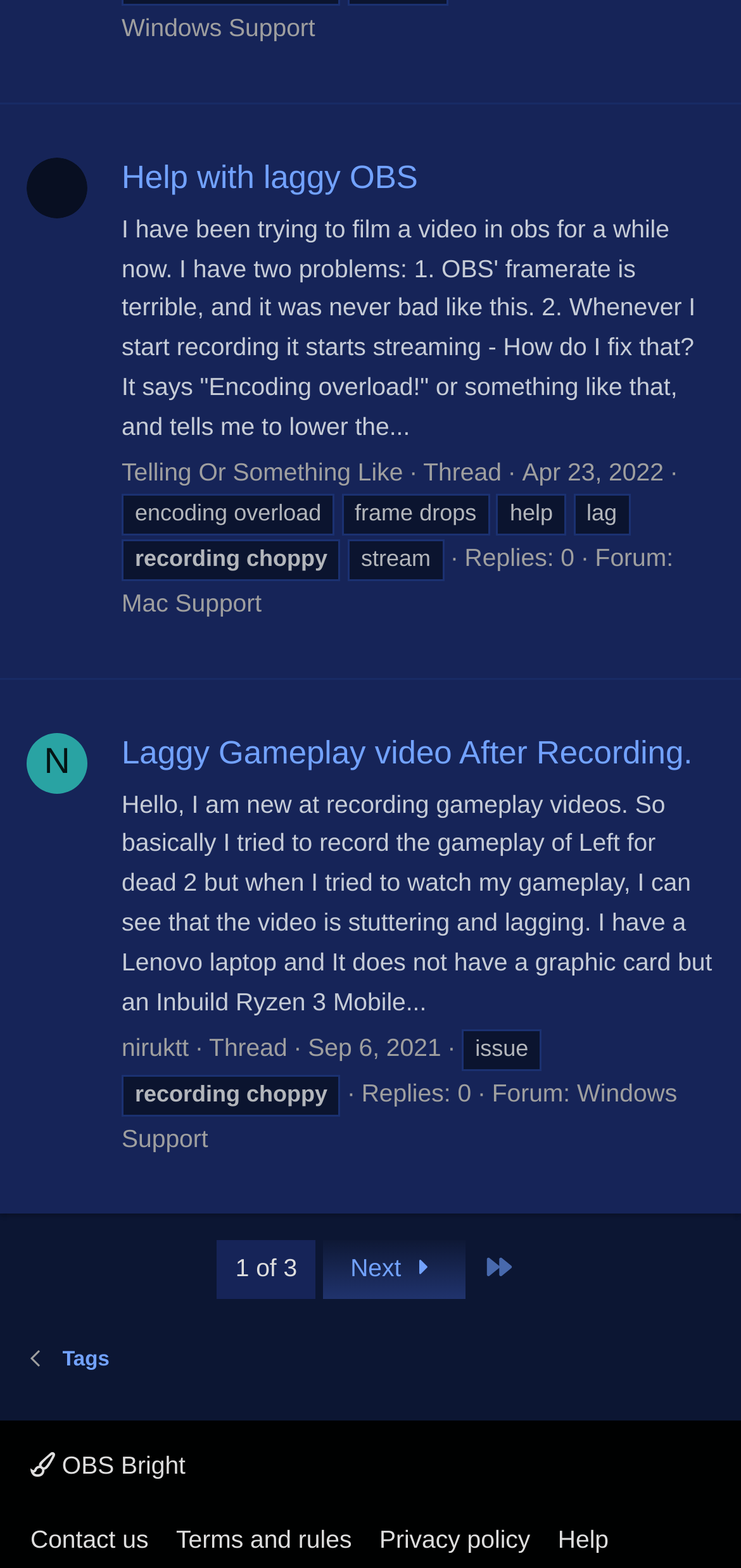Bounding box coordinates are specified in the format (top-left x, top-left y, bottom-right x, bottom-right y). All values are floating point numbers bounded between 0 and 1. Please provide the bounding box coordinate of the region this sentence describes: Mac Support

[0.164, 0.375, 0.353, 0.394]